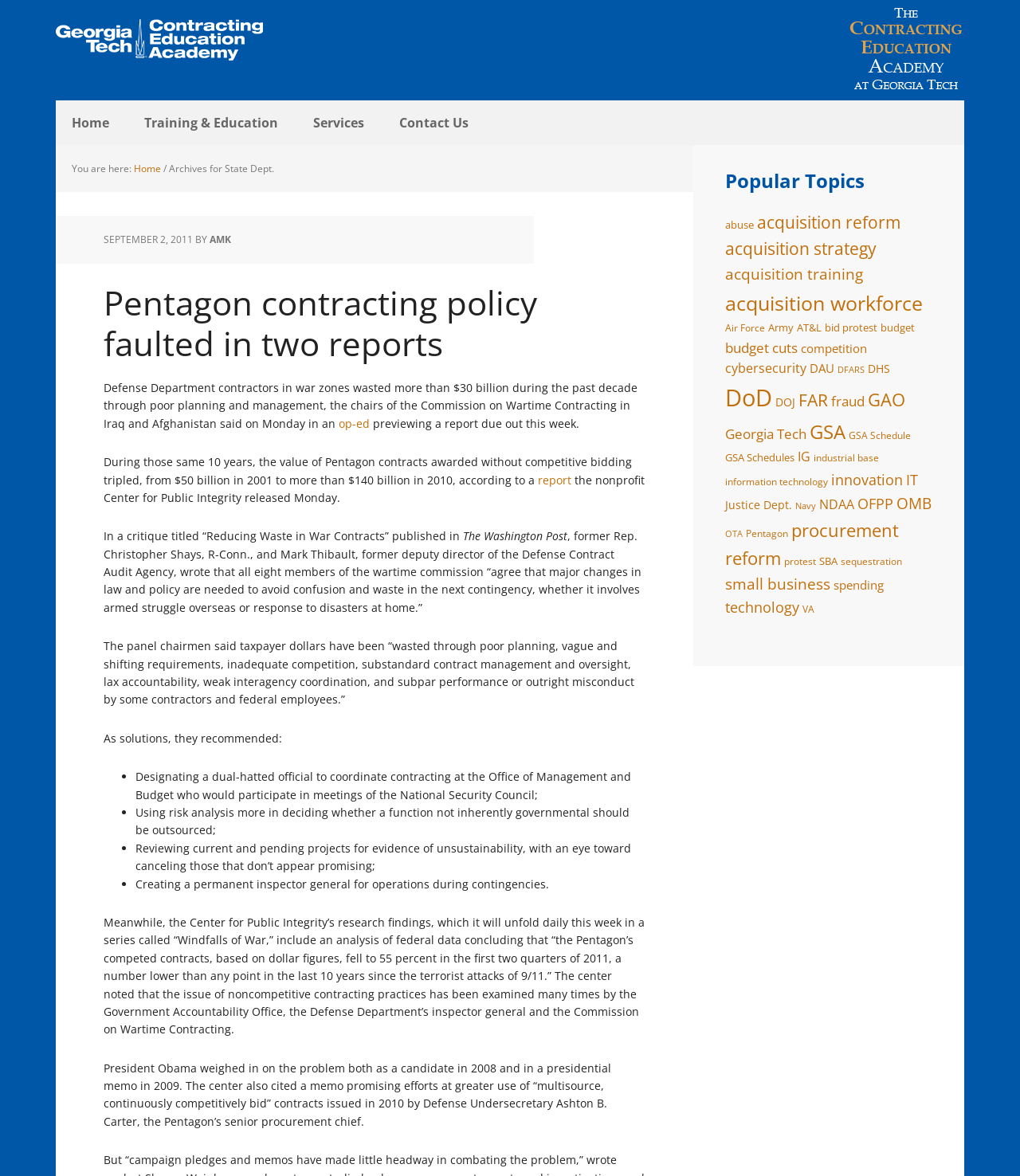Find the bounding box coordinates of the element to click in order to complete this instruction: "Read the article titled 'Pentagon contracting policy faulted in two reports'". The bounding box coordinates must be four float numbers between 0 and 1, denoted as [left, top, right, bottom].

[0.102, 0.241, 0.633, 0.309]